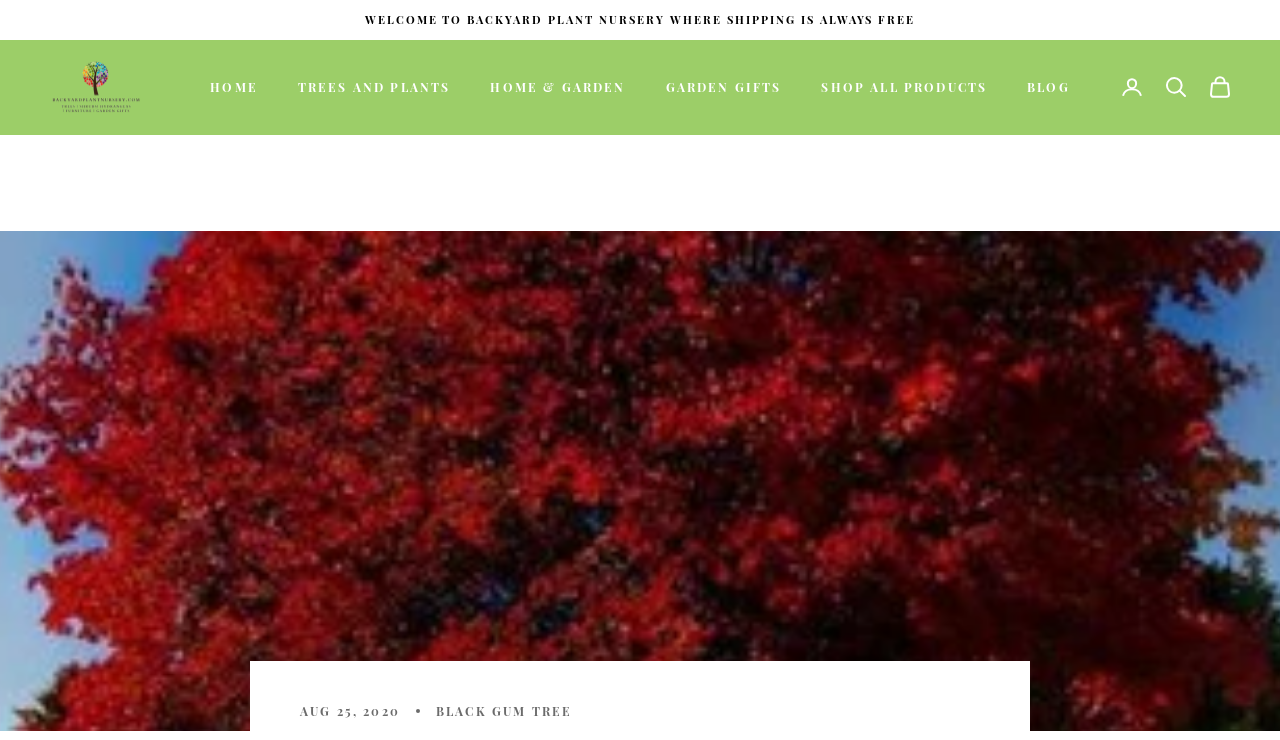Generate a thorough description of the webpage.

The webpage is about Backyard Plant Nursery, with a focus on fall shrubs for color. At the top of the page, there is a complementary section that spans the entire width. Below this section, there is a welcome message that reads "WELCOME TO BACKYARD PLANT NURSERY WHERE" and a notice that "SHIPPING IS ALWAYS FREE". 

To the left of these messages, there is a link to the Backyard Plant Nursery homepage. Next to it, there is a primary navigation menu that takes up most of the width of the page. This menu has several links, including "HOME", a dropdown menu for "TREES AND PLANTS", another dropdown menu for "HOME & GARDEN", a third dropdown menu for "GARDEN GIFTS", "SHOP ALL PRODUCTS", and "BLOG".

On the top right side of the page, there is a secondary navigation menu with links to open an account page, open a search function, and open a cart. Below the primary navigation menu, there is a section that appears to be a blog post or article. The post is dated "AUG 25, 2020" and has a link to a specific product, the "BLACK GUM TREE".